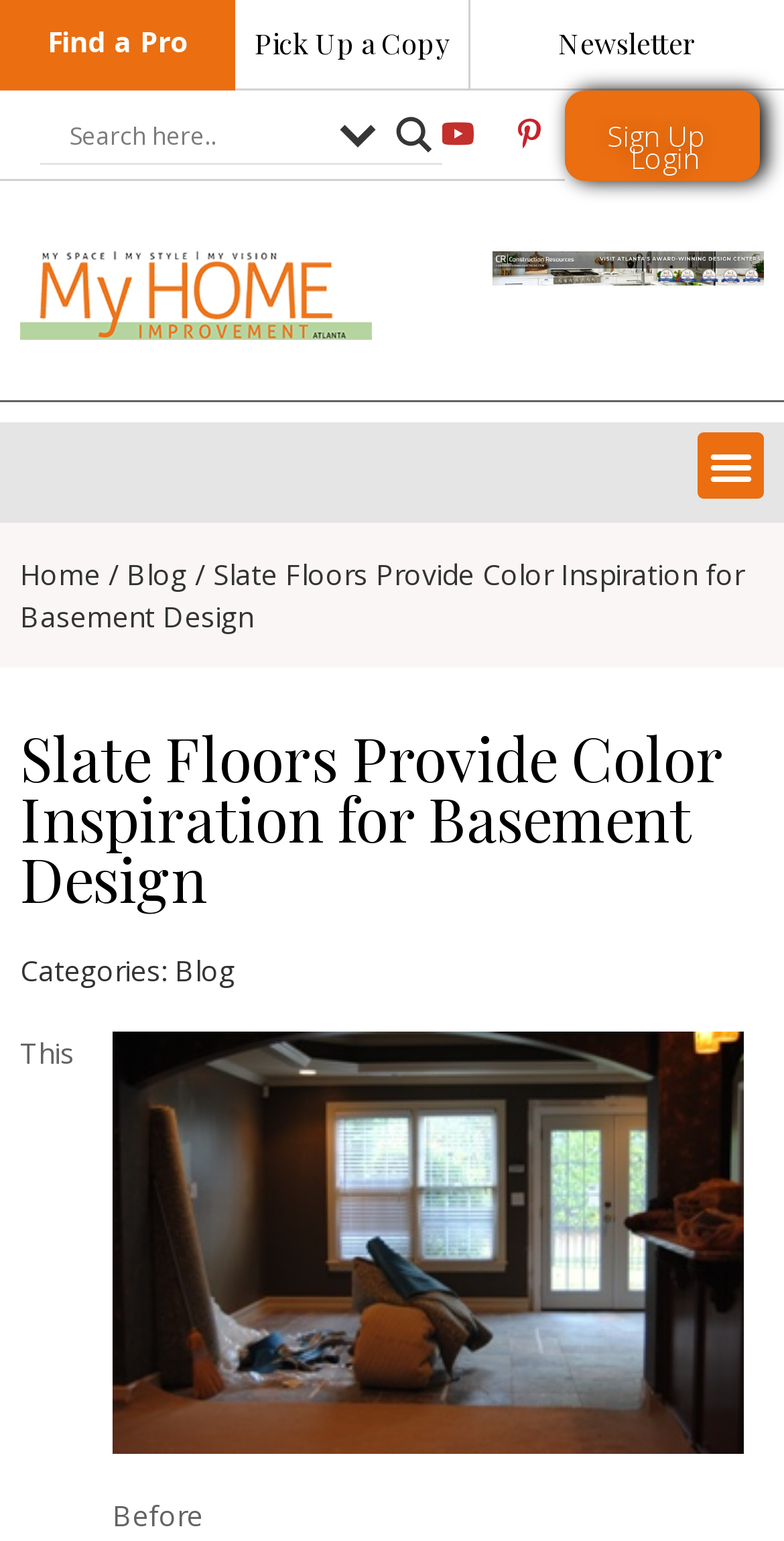Create a detailed description of the webpage's content and layout.

This webpage is about a basement design transformation, specifically how slate floors provided color inspiration for the design. At the top, there are several links, including "Find a Pro", "Pick Up a Copy", and "Newsletter", positioned horizontally across the page. Below these links, there is a search form with a search input box and a search magnifier button. 

To the right of the search form, there are social media links, including Twitter, Facebook, YouTube, and Pinterest. Further to the right, there are links to "Sign Up" and "Login". 

On the left side of the page, there is a logo image, and below it, there is a navigation menu with links to "Home" and "Blog". The current page is indicated by the text "Slate Floors Provide Color Inspiration for Basement Design". 

The main content of the page is an article about the basement design transformation, with a large image taking up most of the page. The article title "Slate Floors Provide Color Inspiration for Basement Design" is displayed prominently above the image. Below the image, there is a category label "Categories:" followed by a link to "Blog". 

At the very bottom of the page, there is a leaderboard ad with an image.